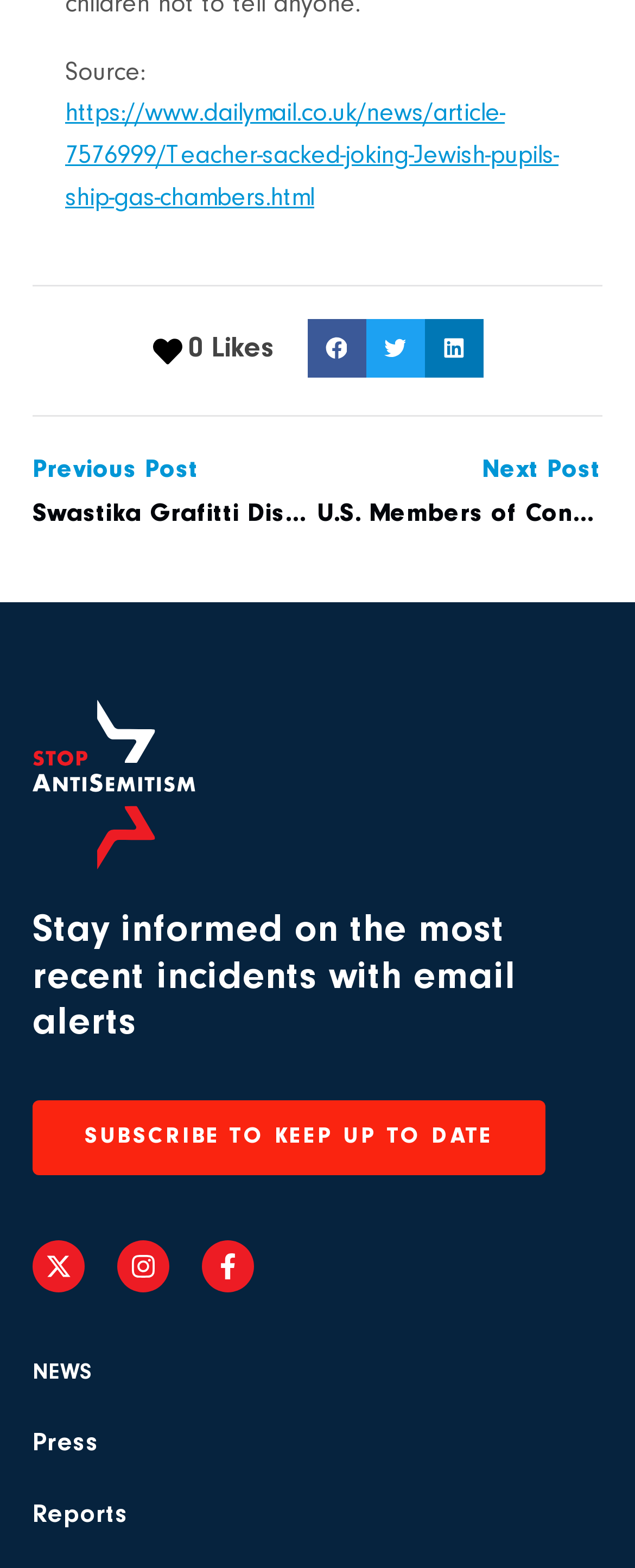Determine the bounding box coordinates of the clickable element to complete this instruction: "Subscribe to email alerts". Provide the coordinates in the format of four float numbers between 0 and 1, [left, top, right, bottom].

[0.051, 0.702, 0.859, 0.75]